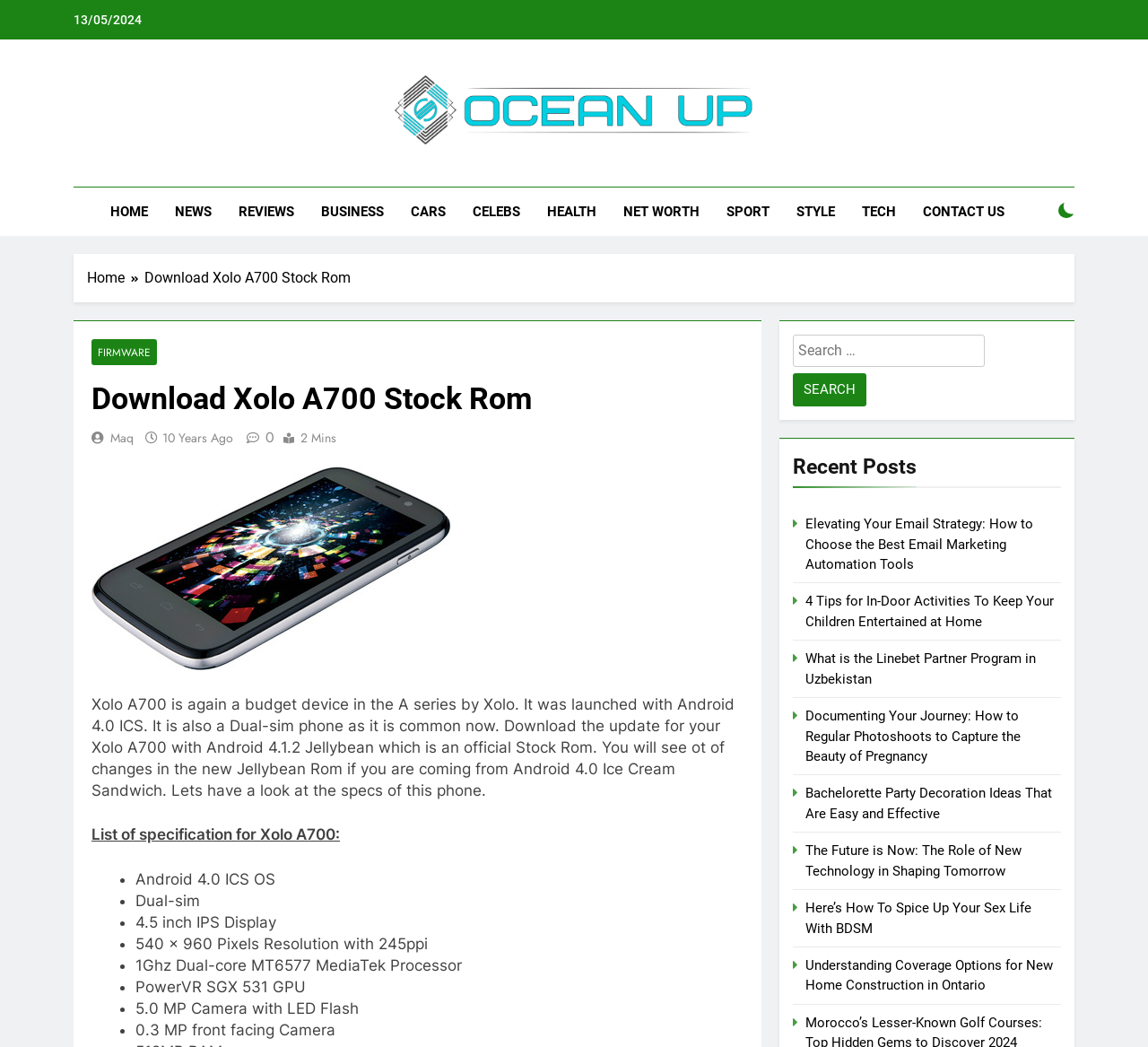Identify the bounding box coordinates for the element that needs to be clicked to fulfill this instruction: "Click on HOME". Provide the coordinates in the format of four float numbers between 0 and 1: [left, top, right, bottom].

[0.084, 0.179, 0.14, 0.226]